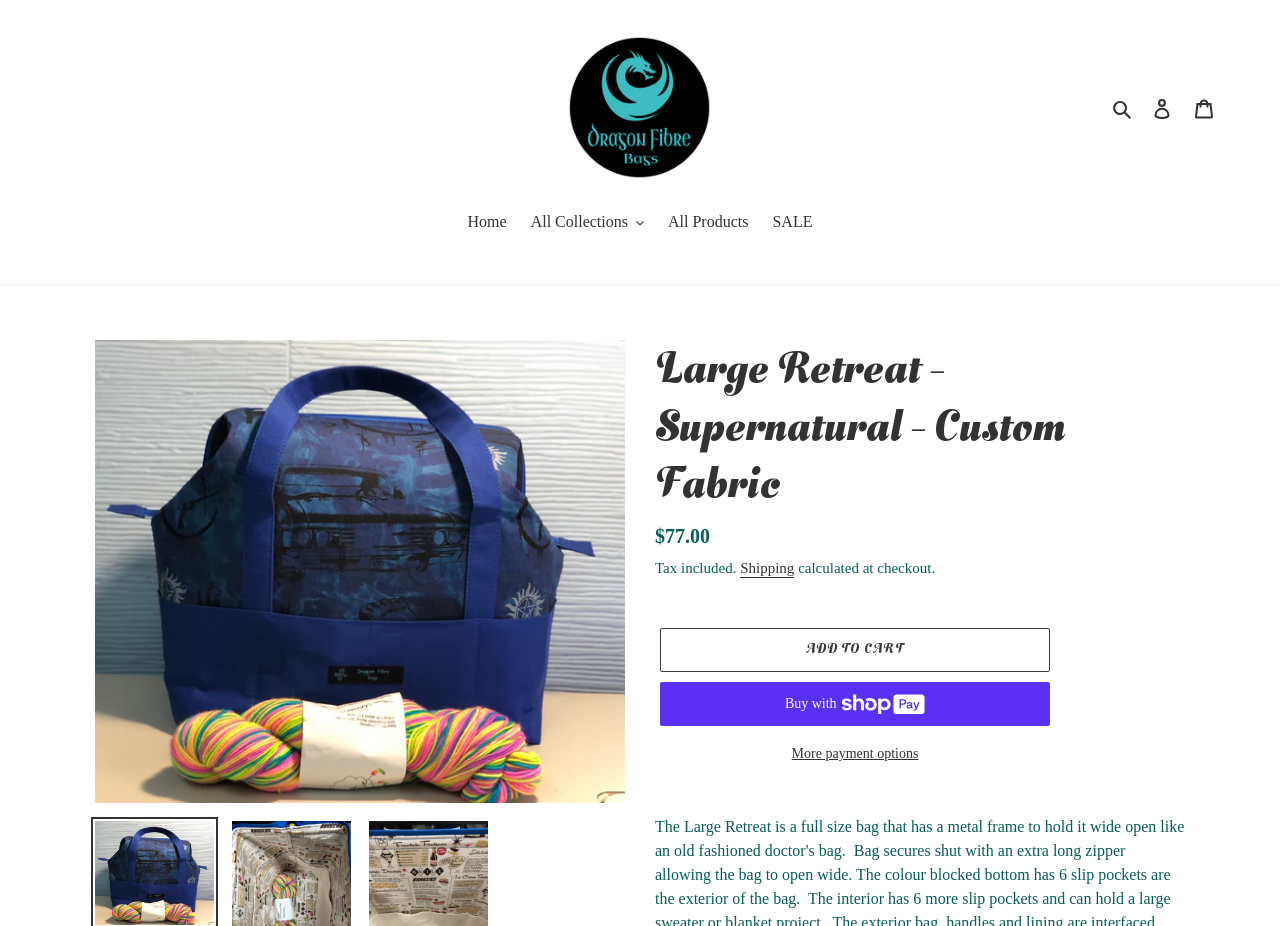Calculate the bounding box coordinates for the UI element based on the following description: "SALE". Ensure the coordinates are four float numbers between 0 and 1, i.e., [left, top, right, bottom].

[0.596, 0.227, 0.643, 0.256]